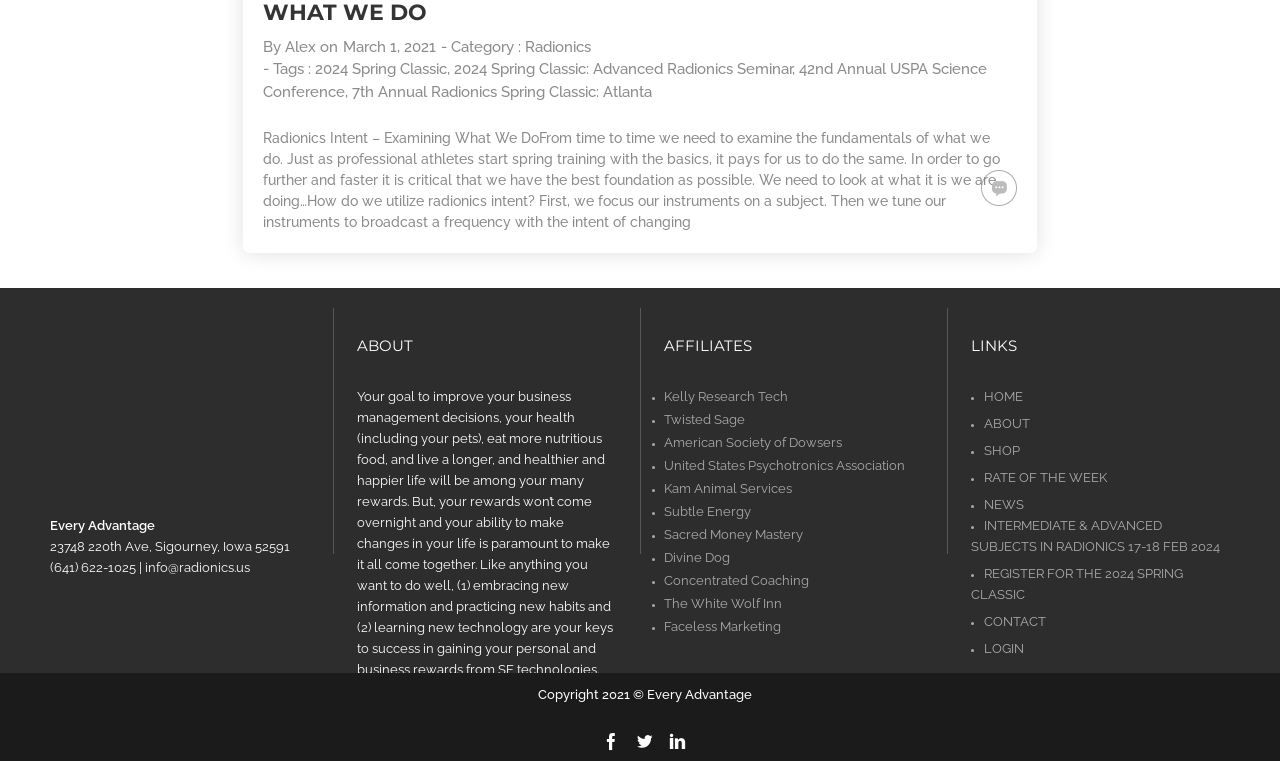Kindly provide the bounding box coordinates of the section you need to click on to fulfill the given instruction: "Contact 'Every Advantage' through the provided phone number and email".

[0.039, 0.736, 0.195, 0.756]